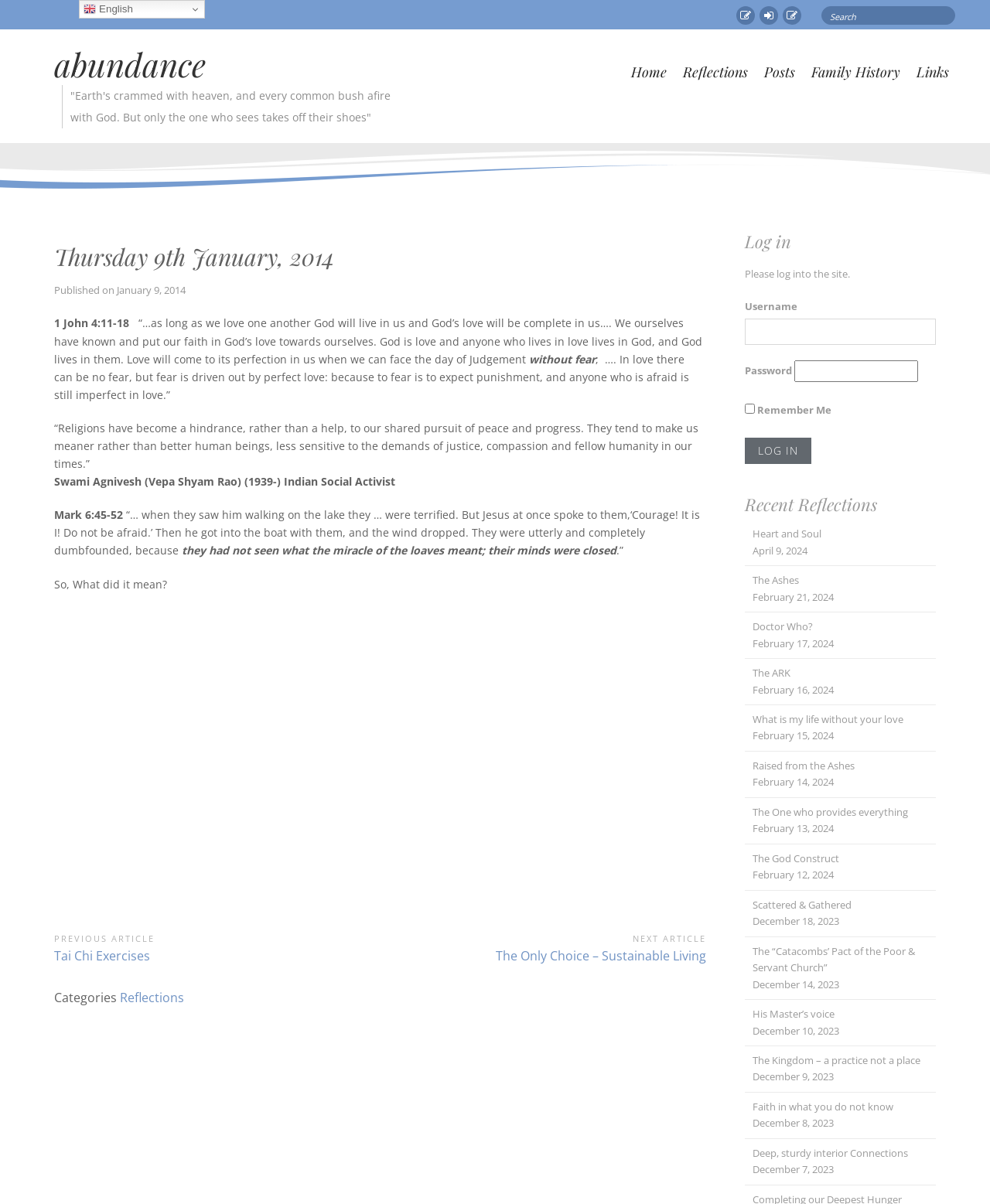Please look at the image and answer the question with a detailed explanation: How many recent reflections are listed?

I found the number of recent reflections by counting the links listed under the heading 'Recent Reflections' which are located on the right side of the webpage.